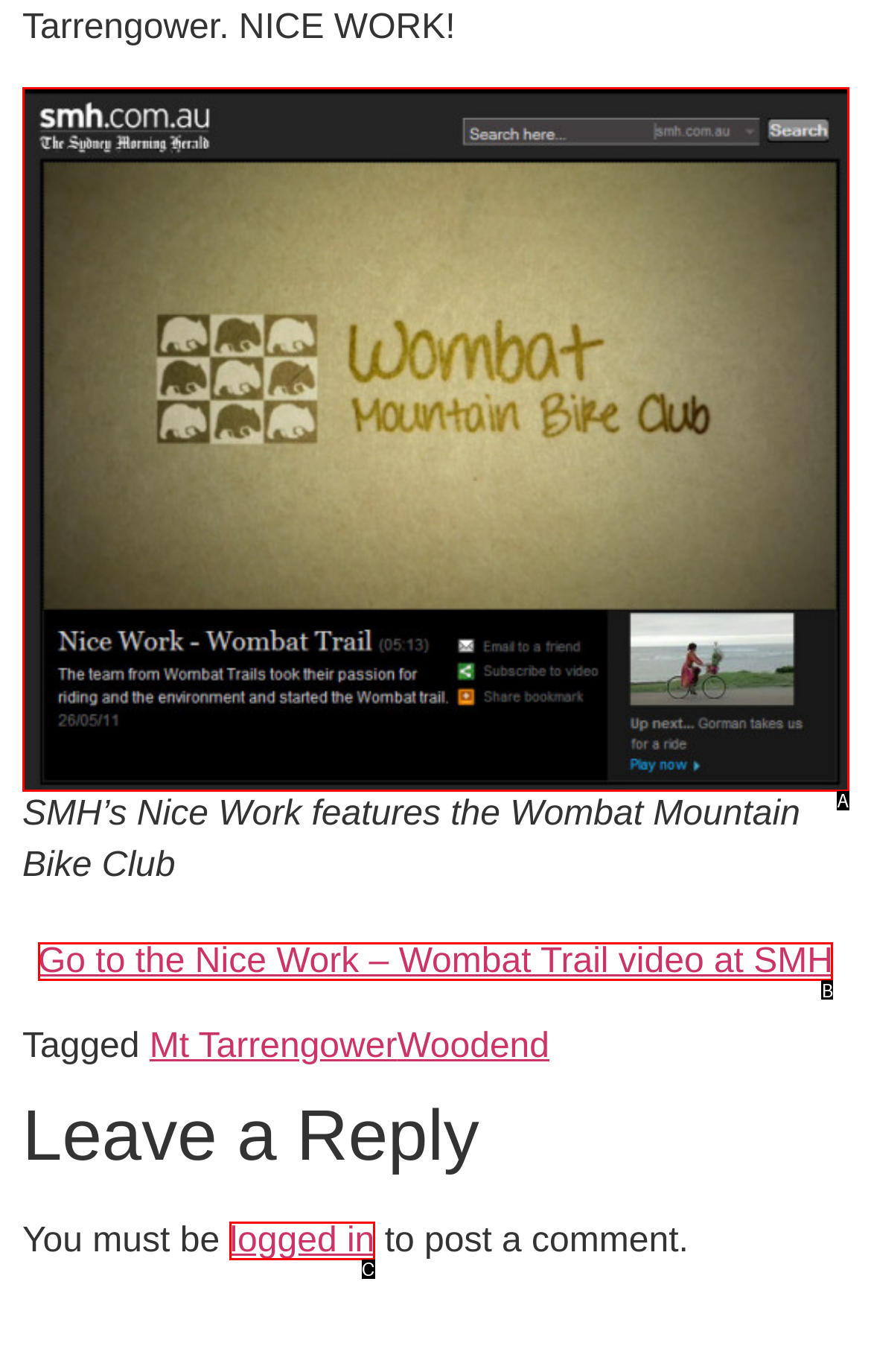From the options presented, which lettered element matches this description: Karen Wielinski
Reply solely with the letter of the matching option.

None